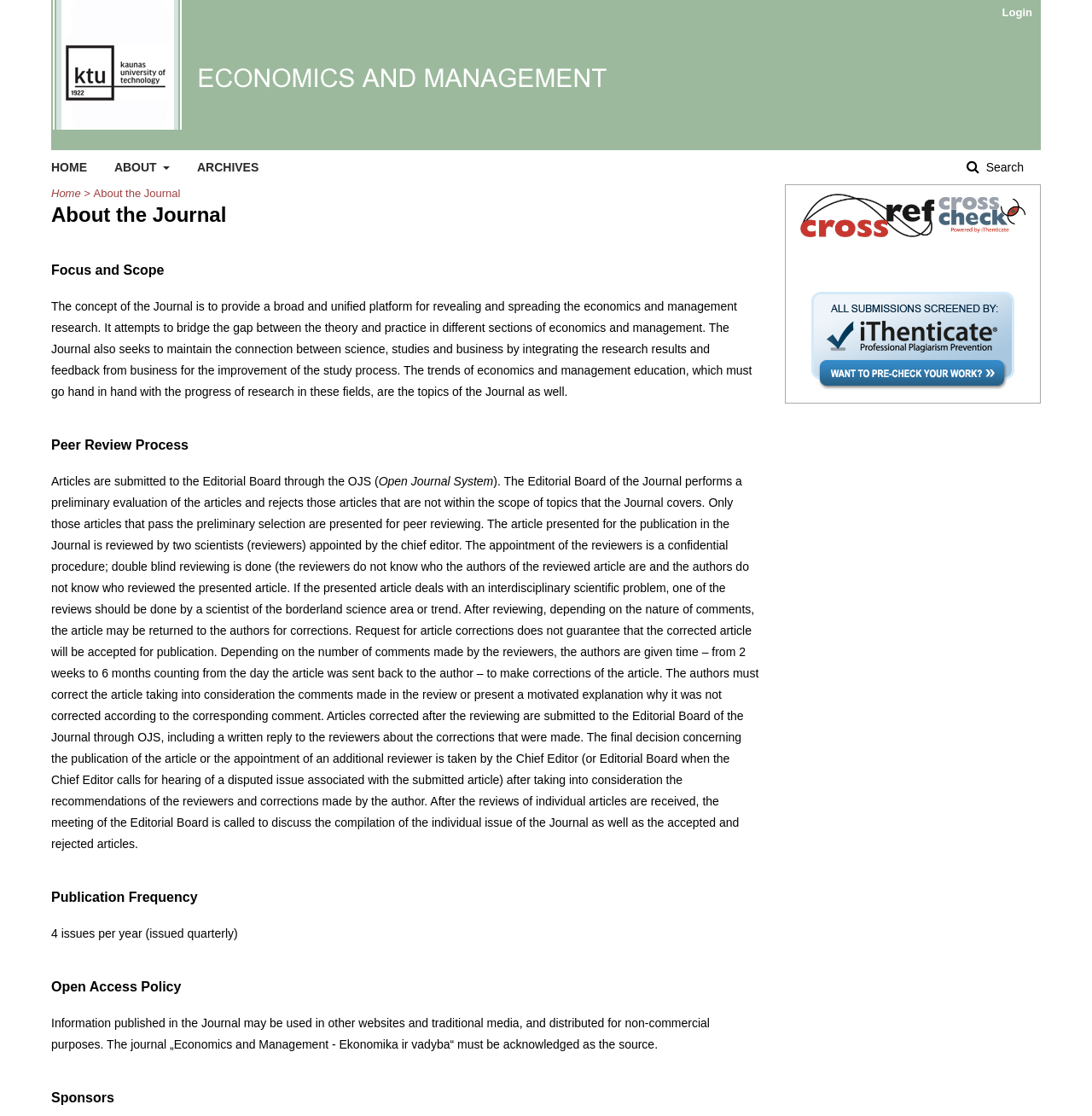Locate and generate the text content of the webpage's heading.

About the Journal